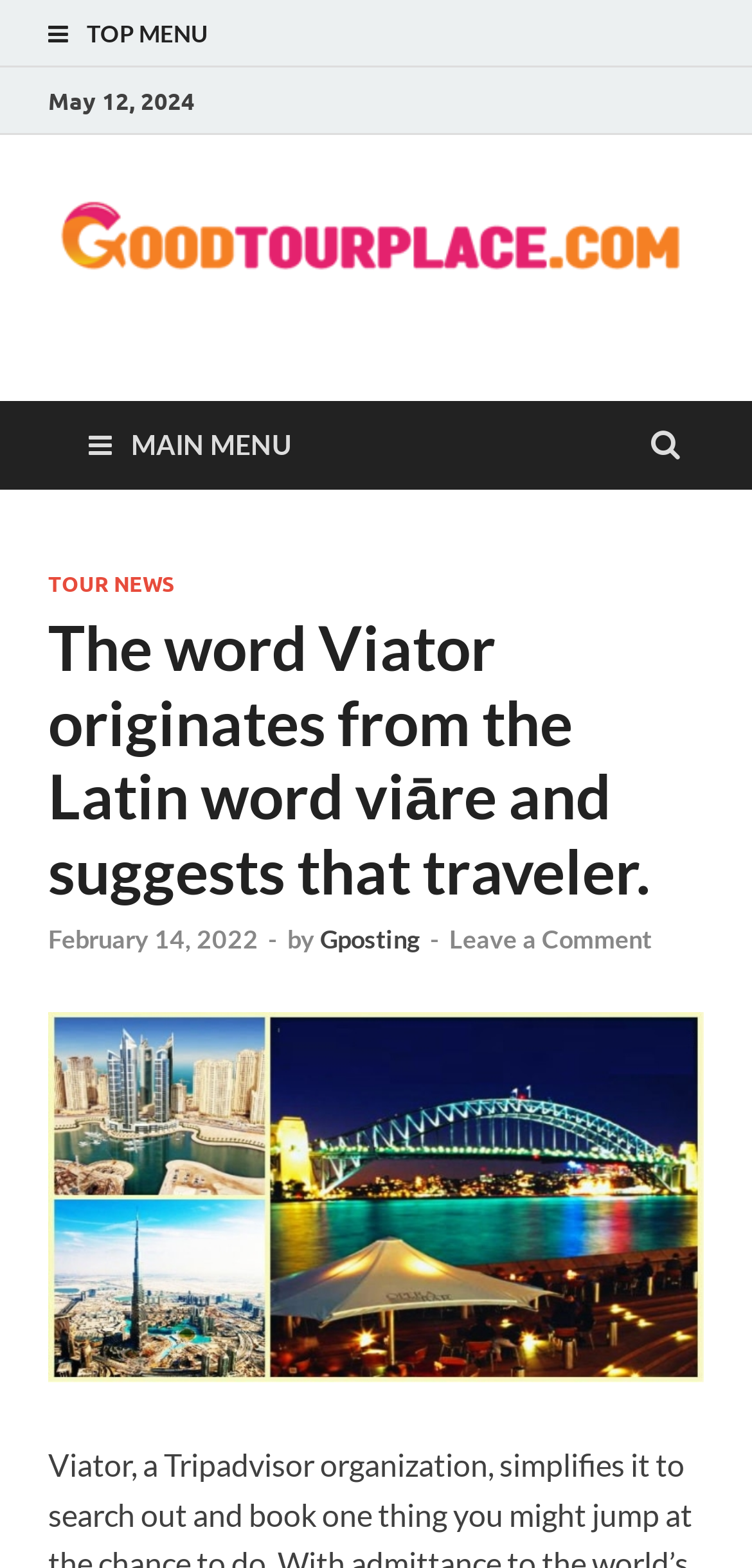How many links are there in the MAIN MENU?
Refer to the image and offer an in-depth and detailed answer to the question.

I counted the number of links within the MAIN MENU section, which is indicated by the link element with text ' MAIN MENU' and bounding box coordinates [0.077, 0.256, 0.428, 0.312]. There are four links: 'TOUR NEWS', 'February 14, 2022', 'Gposting', and 'Leave a Comment'.